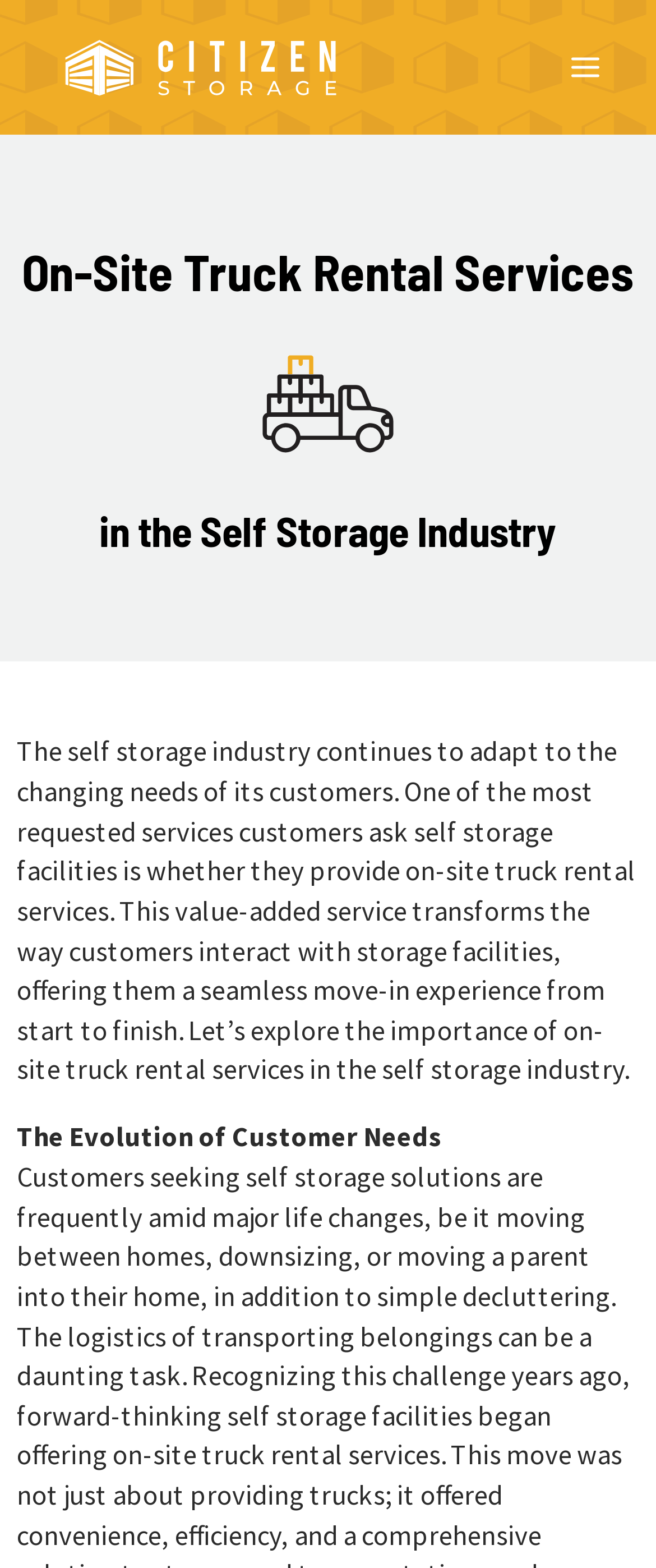Answer the question in one word or a short phrase:
What is the subheading below the main topic?

in the Self Storage Industry